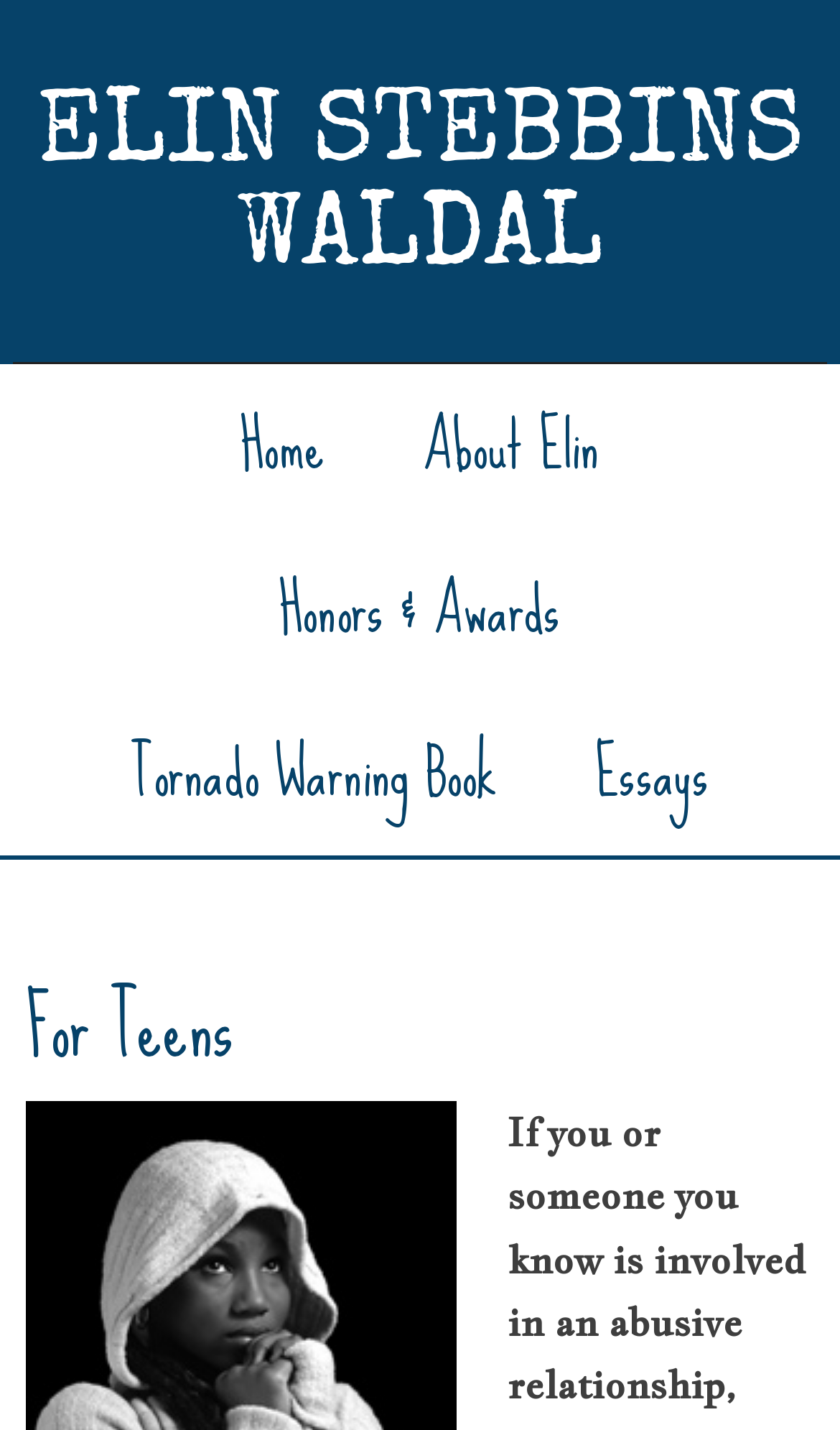What is the category of the webpage content?
Please provide a single word or phrase in response based on the screenshot.

Essays